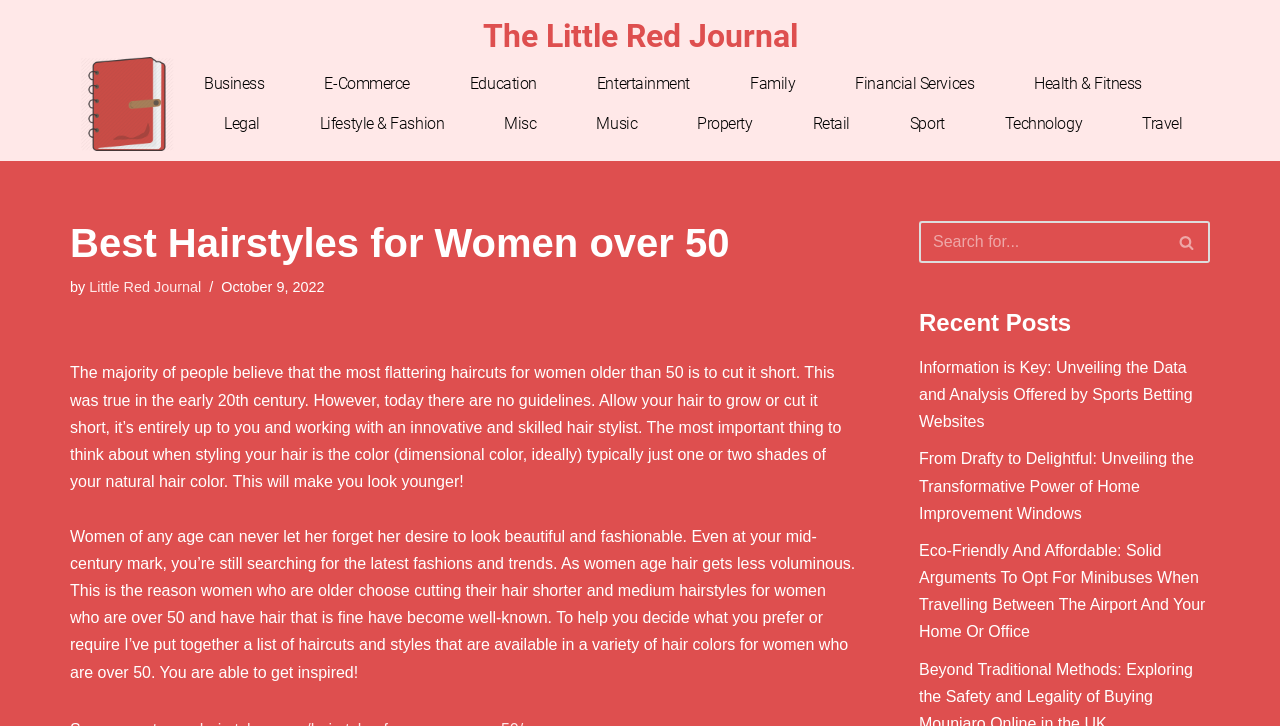Please locate the bounding box coordinates of the element that should be clicked to achieve the given instruction: "Click on the 'Lifestyle & Fashion' link".

[0.242, 0.143, 0.355, 0.198]